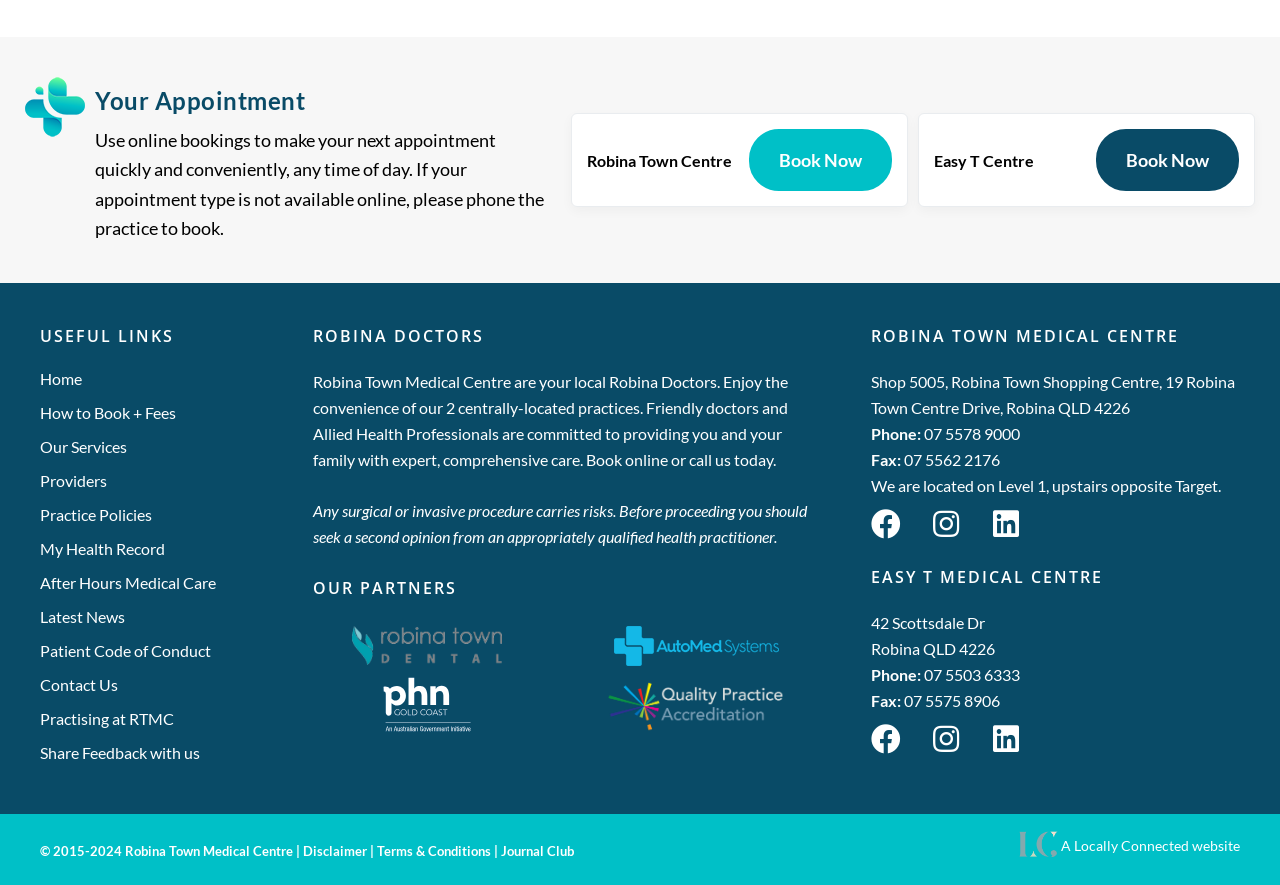Specify the bounding box coordinates of the region I need to click to perform the following instruction: "Book an appointment at Easy T Centre". The coordinates must be four float numbers in the range of 0 to 1, i.e., [left, top, right, bottom].

[0.73, 0.146, 0.968, 0.216]